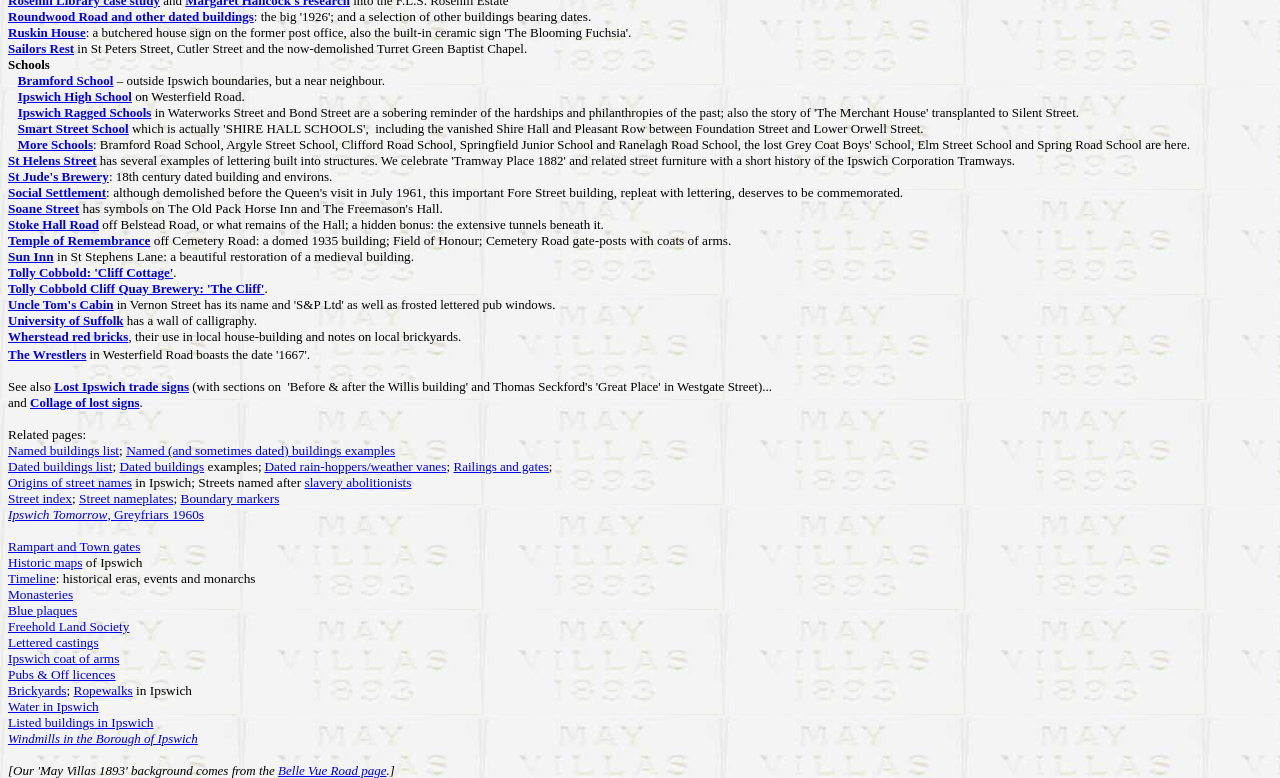Using the description "University of Suffolk", locate and provide the bounding box of the UI element.

[0.006, 0.402, 0.097, 0.421]